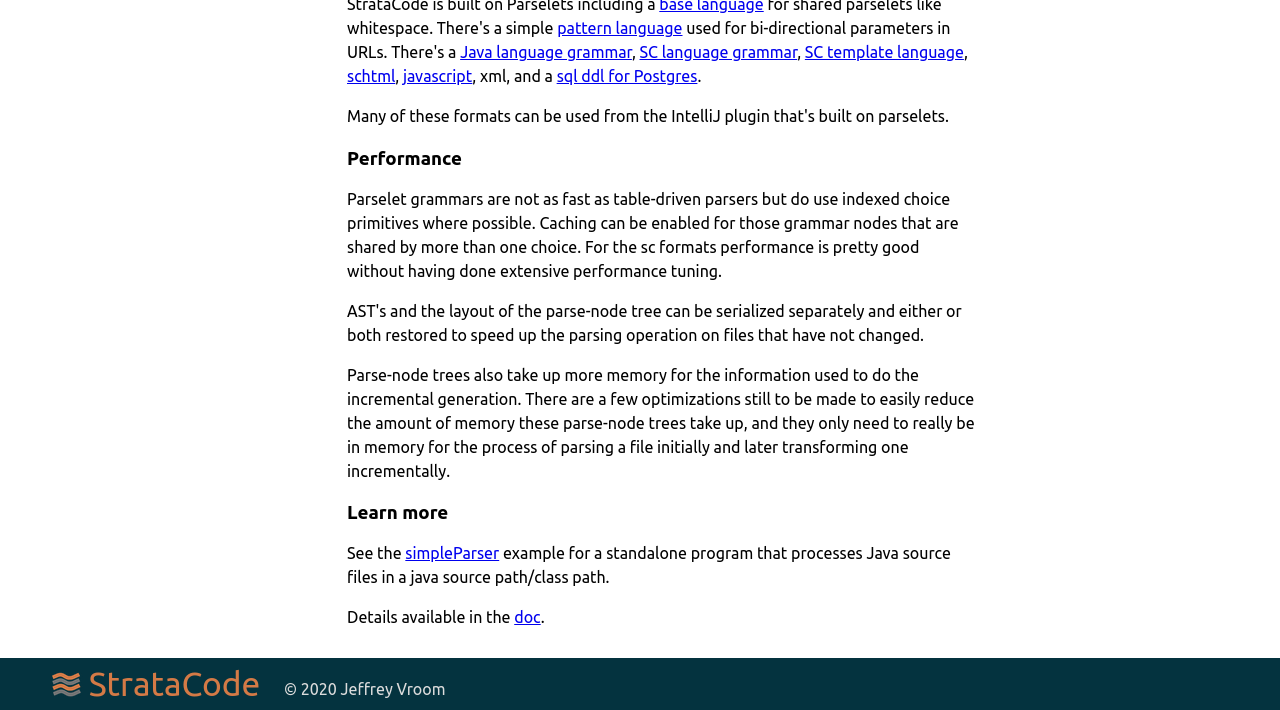What is the purpose of caching in Parselet grammars?
Refer to the image and provide a one-word or short phrase answer.

performance